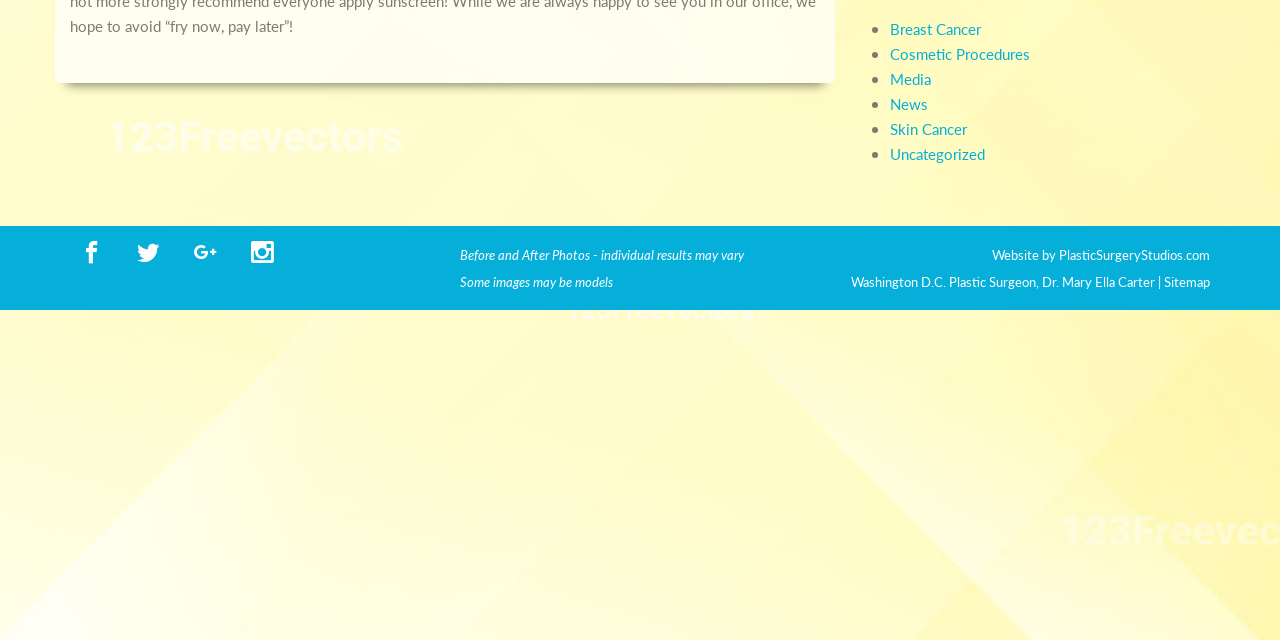Identify the bounding box coordinates for the UI element that matches this description: "Cosmetic Procedures".

[0.695, 0.067, 0.805, 0.1]